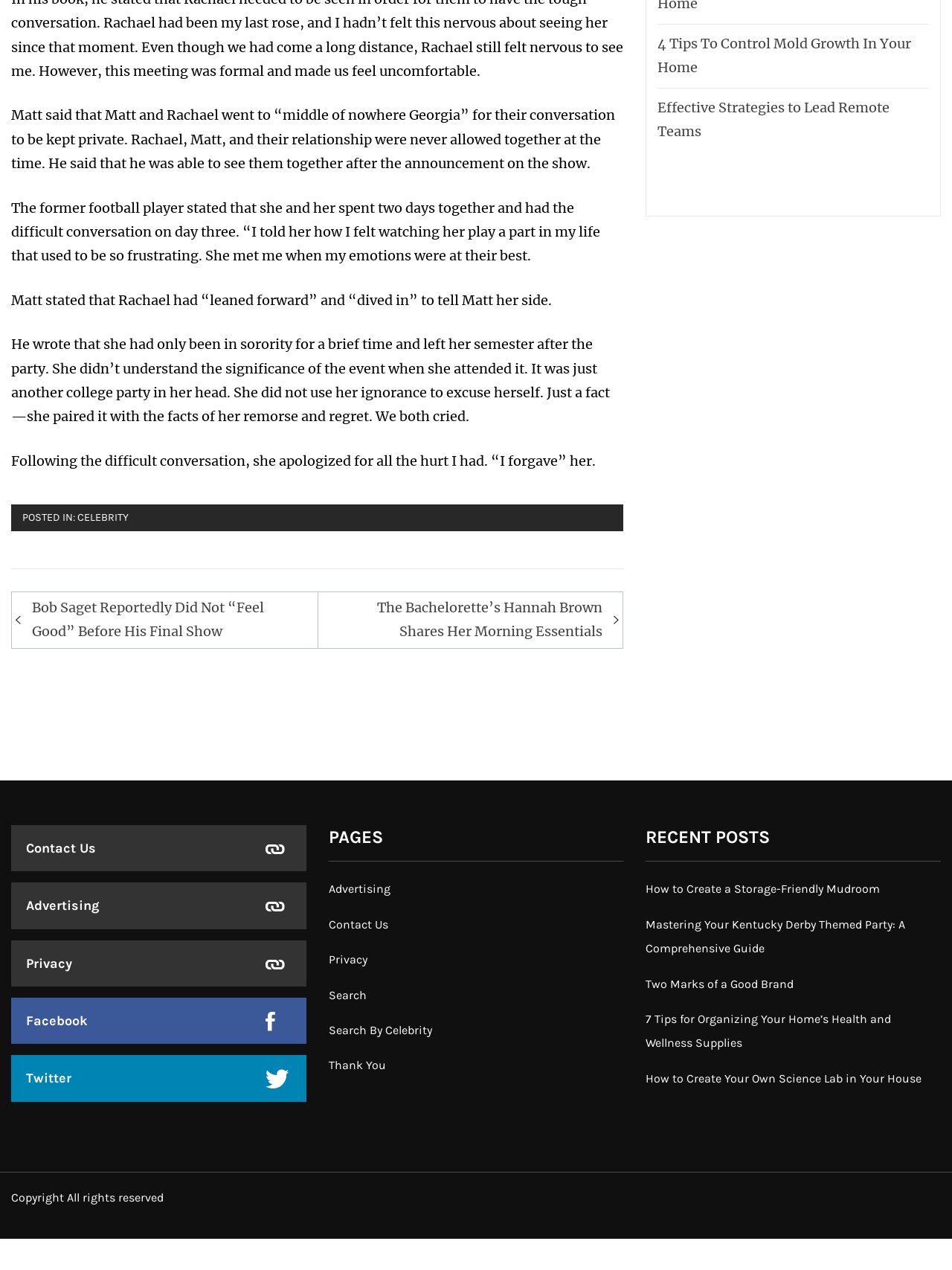Determine the bounding box coordinates of the element's region needed to click to follow the instruction: "Click on the 'CELEBRITY' link". Provide these coordinates as four float numbers between 0 and 1, formatted as [left, top, right, bottom].

[0.081, 0.403, 0.135, 0.412]